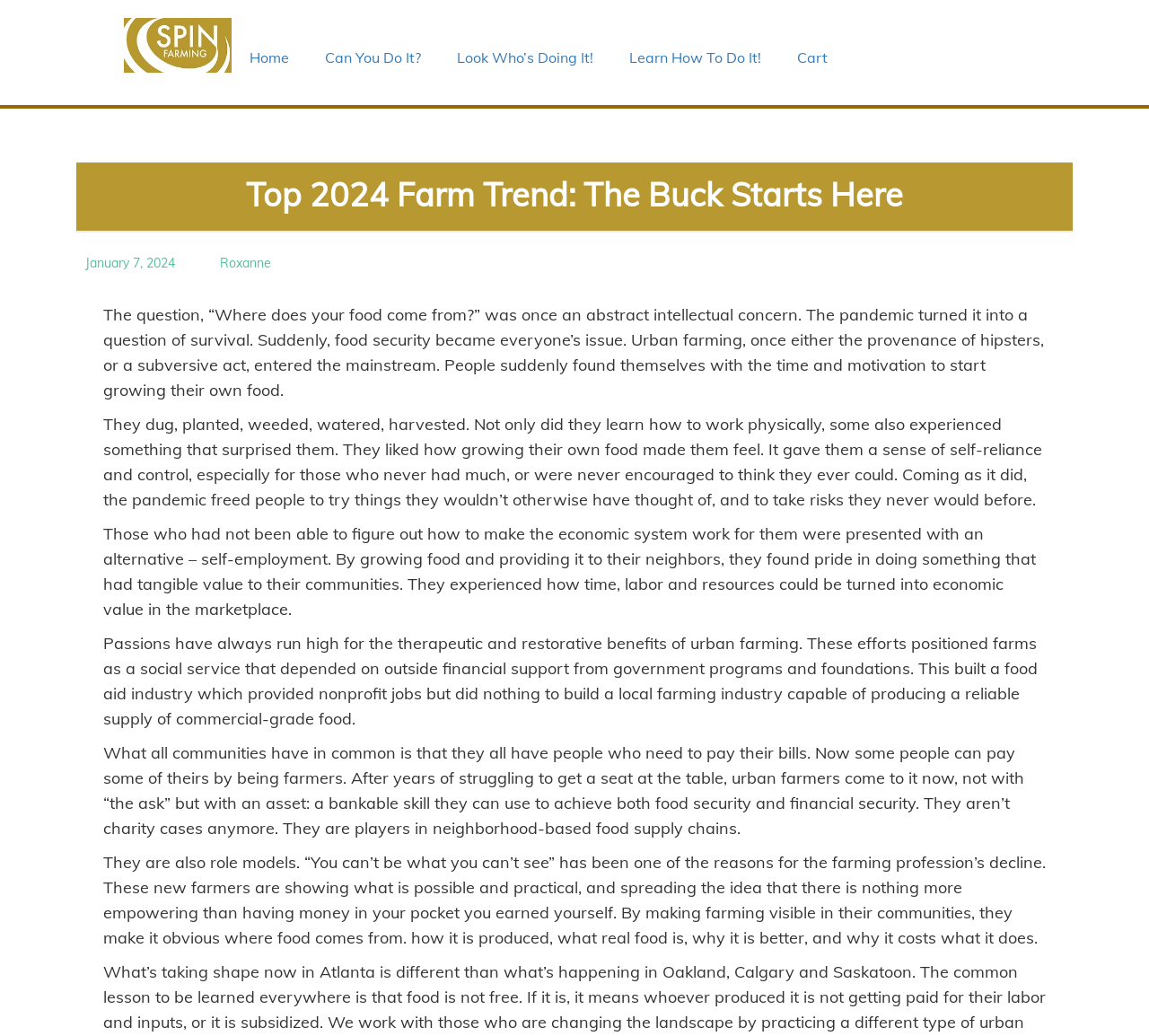Please specify the bounding box coordinates of the clickable section necessary to execute the following command: "Click on 'Home'".

[0.209, 0.035, 0.259, 0.076]